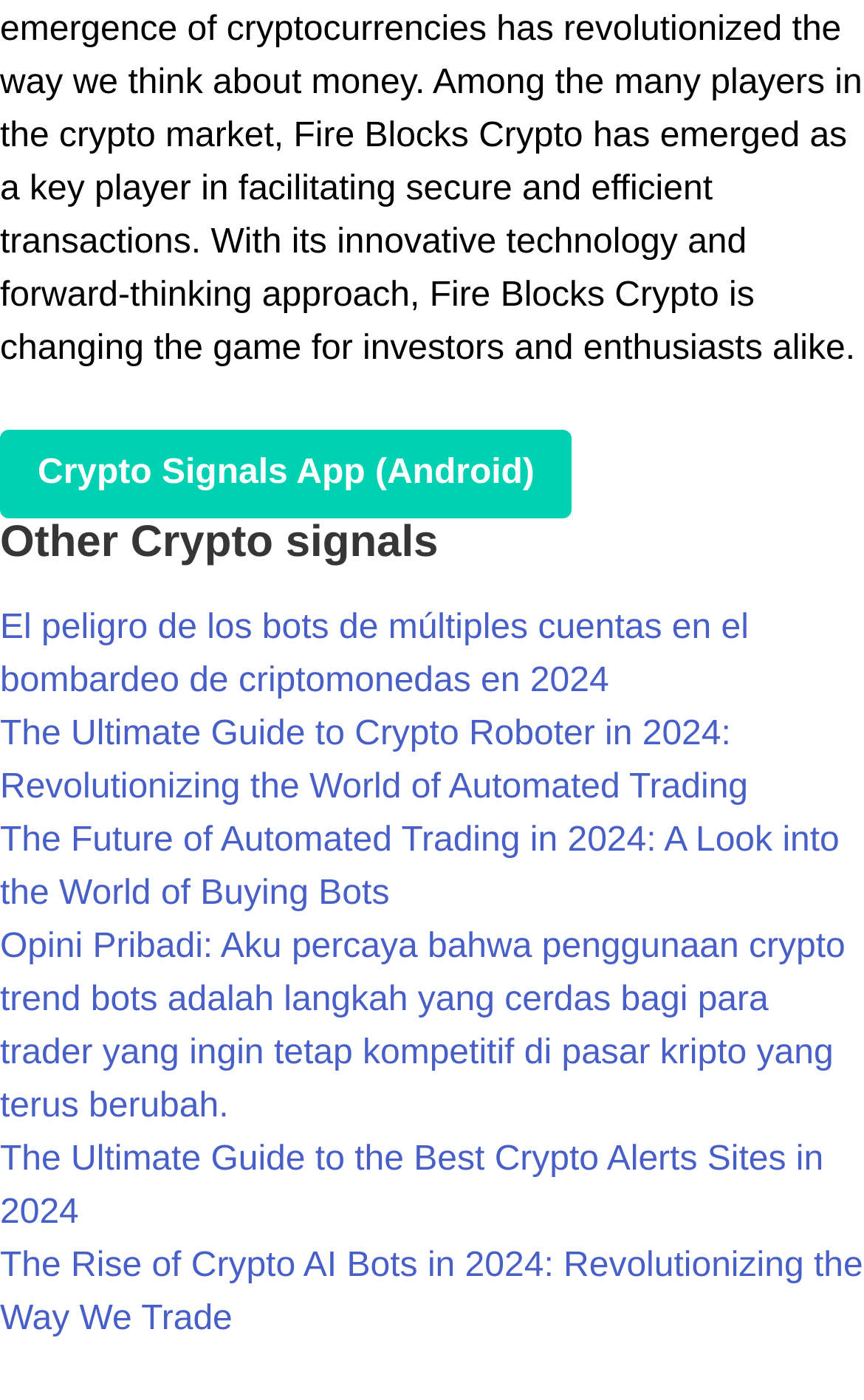Ascertain the bounding box coordinates for the UI element detailed here: "Crypto Signals App (Android)". The coordinates should be provided as [left, top, right, bottom] with each value being a float between 0 and 1.

[0.0, 0.307, 0.662, 0.37]